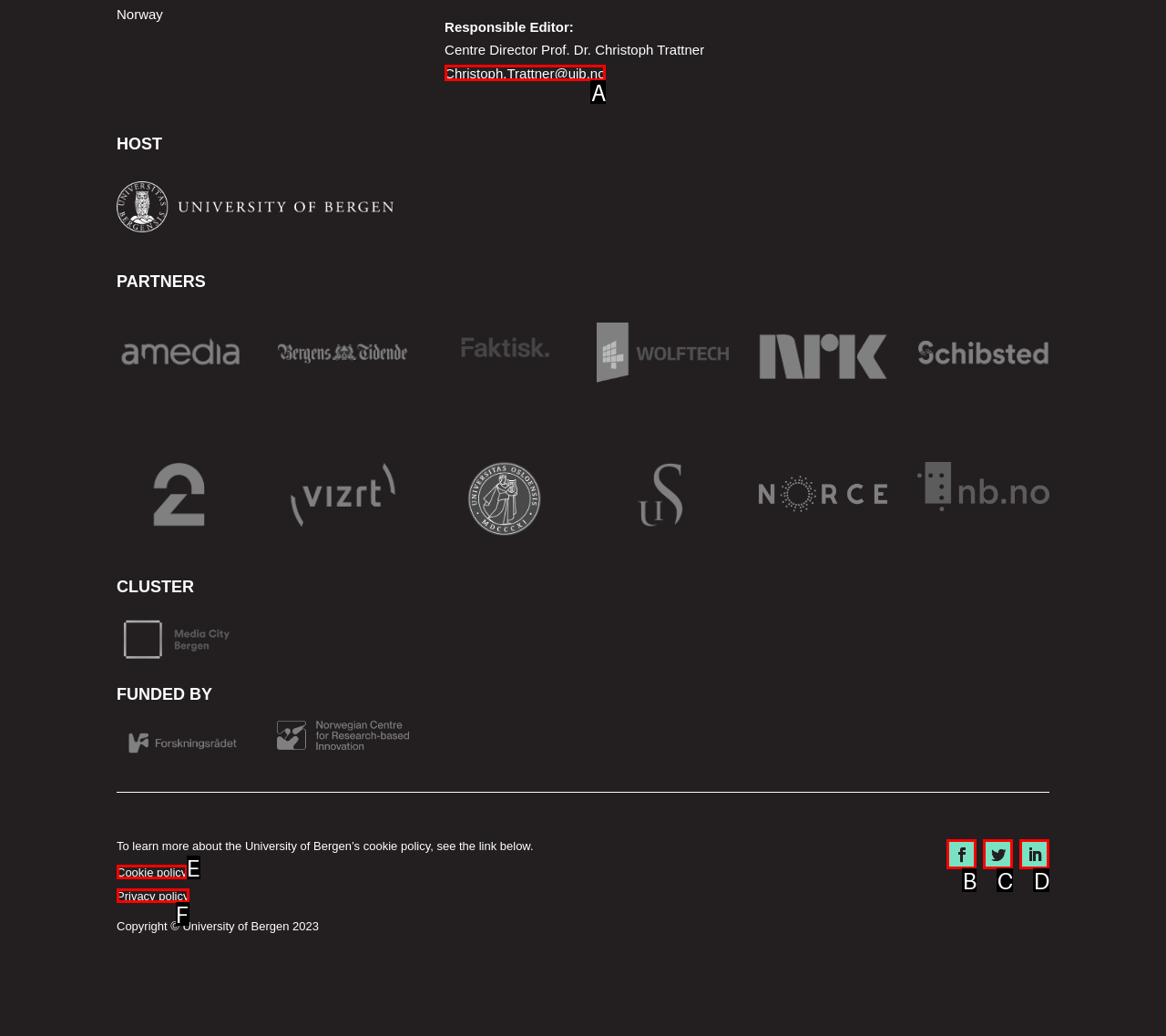Select the letter that aligns with the description: Privacy policy. Answer with the letter of the selected option directly.

F